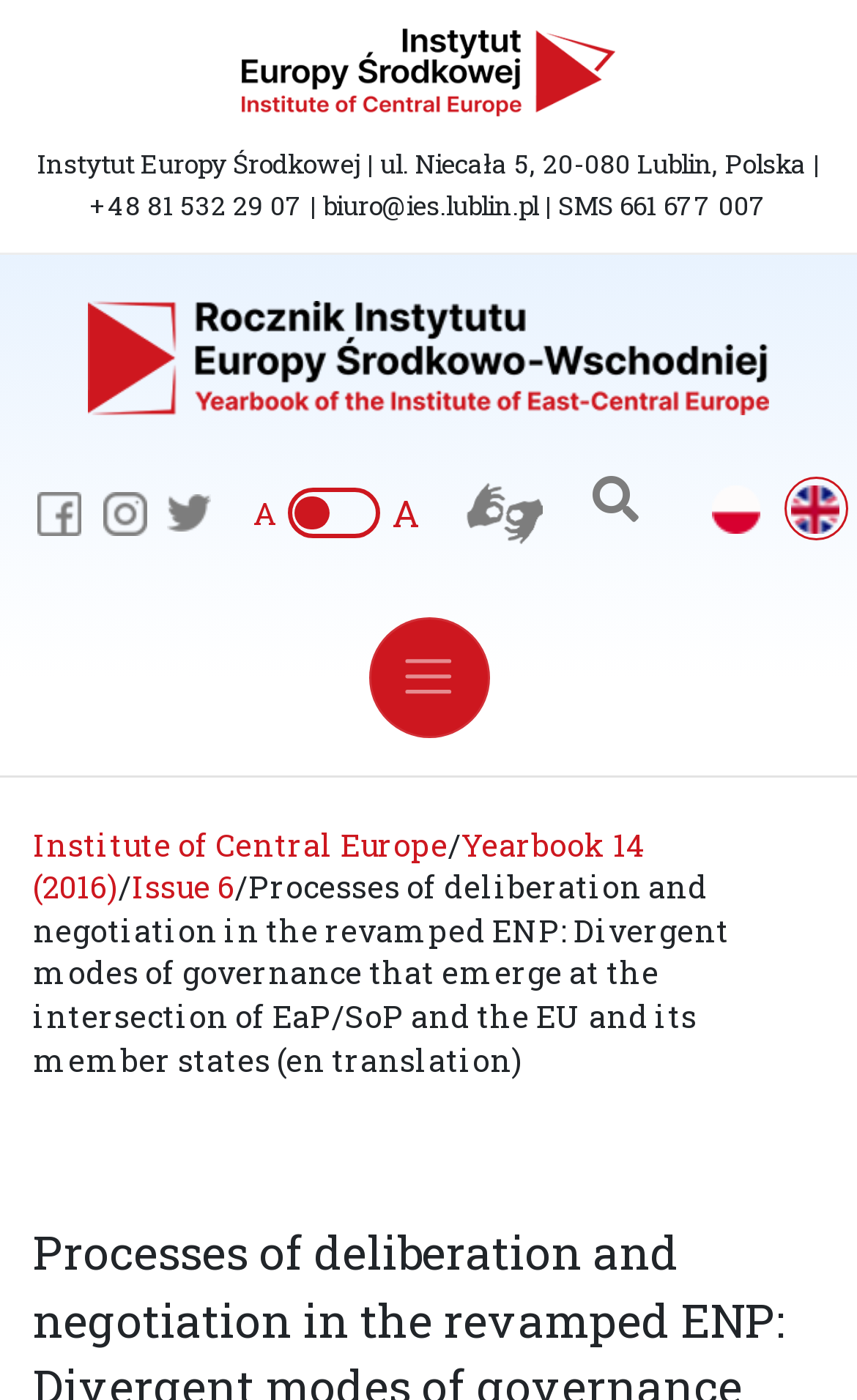Answer the question below using just one word or a short phrase: 
How many links are there in the navigation bar?

7